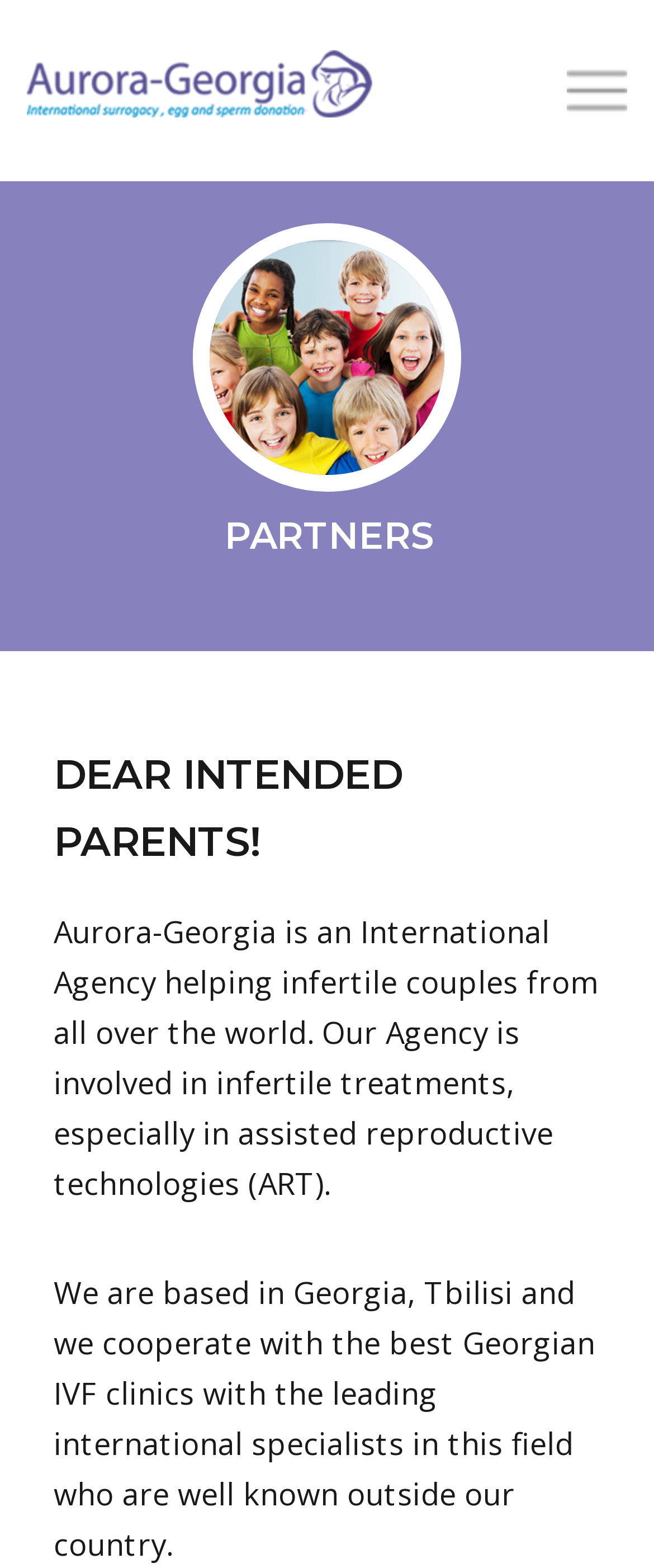What is the target audience of the agency?
Using the image, respond with a single word or phrase.

Infertile couples